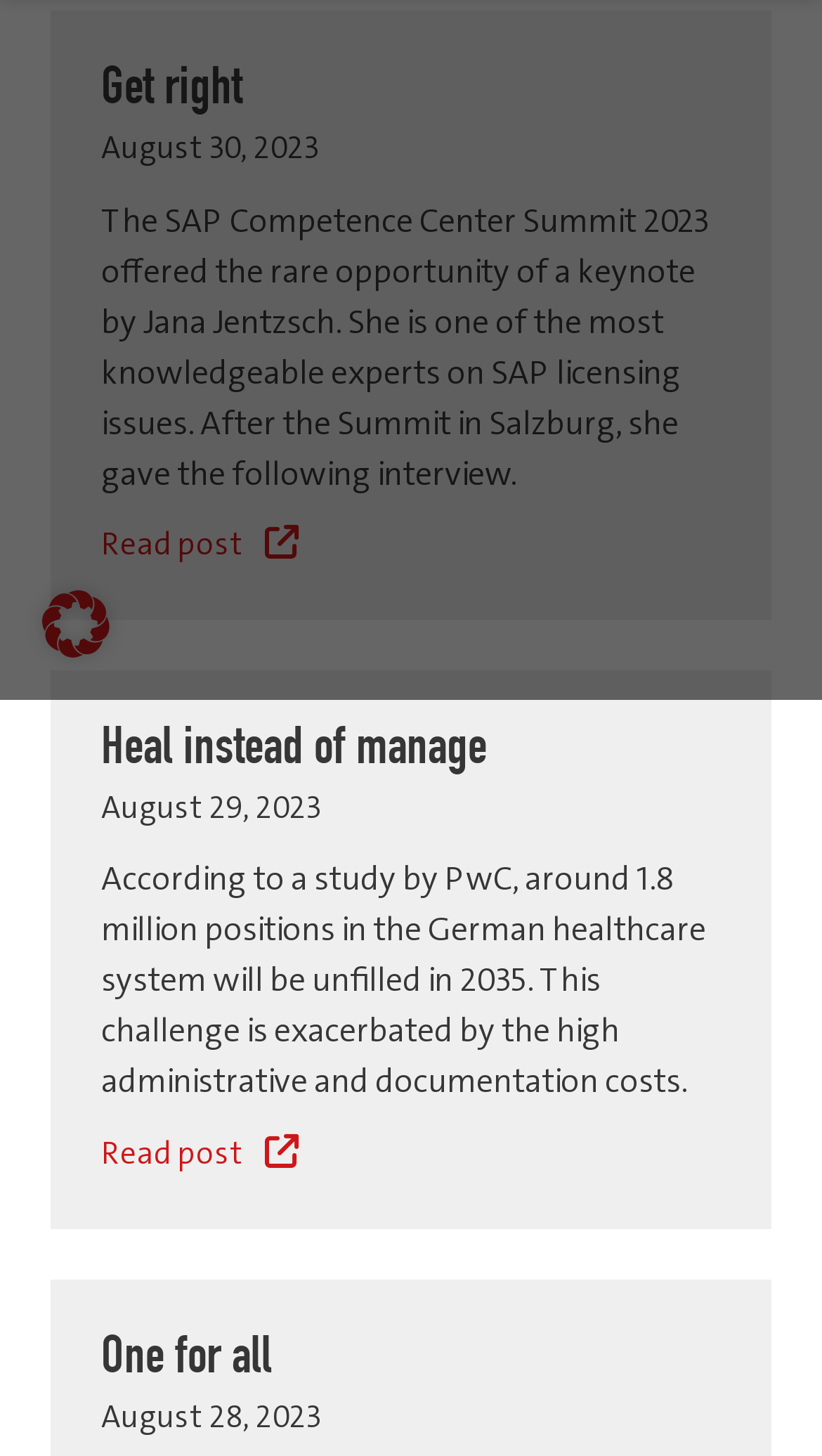Find the bounding box coordinates corresponding to the UI element with the description: "Get right". The coordinates should be formatted as [left, top, right, bottom], with values as floats between 0 and 1.

[0.123, 0.046, 0.295, 0.082]